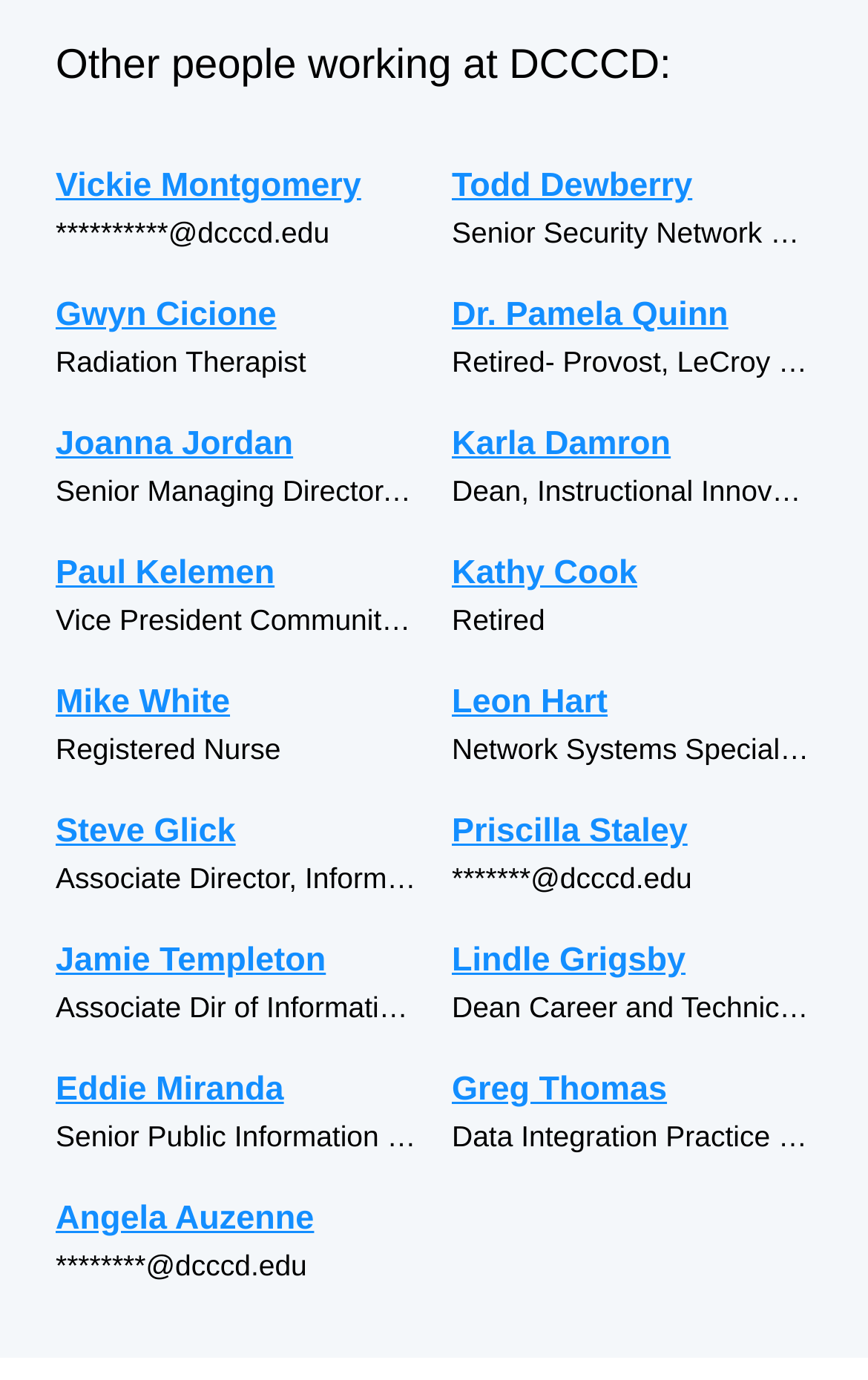Give a one-word or short phrase answer to this question: 
How many people have their email addresses provided?

3